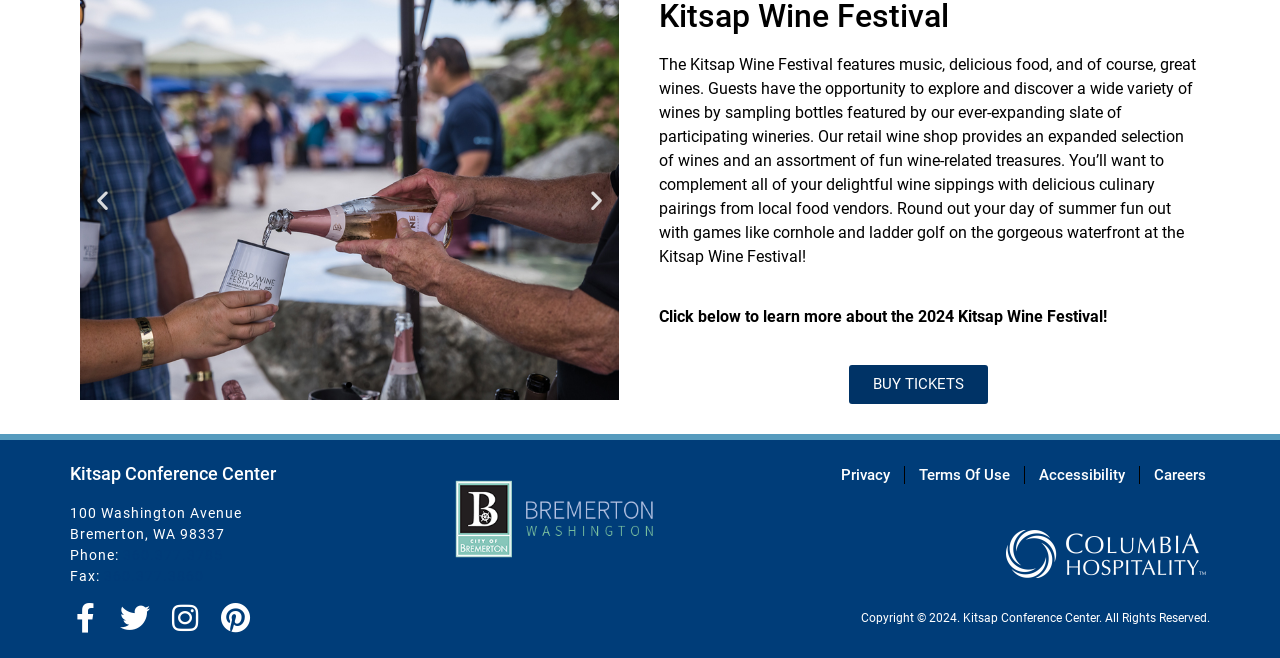Using the provided element description: "Terms Of Use", determine the bounding box coordinates of the corresponding UI element in the screenshot.

[0.718, 0.707, 0.789, 0.737]